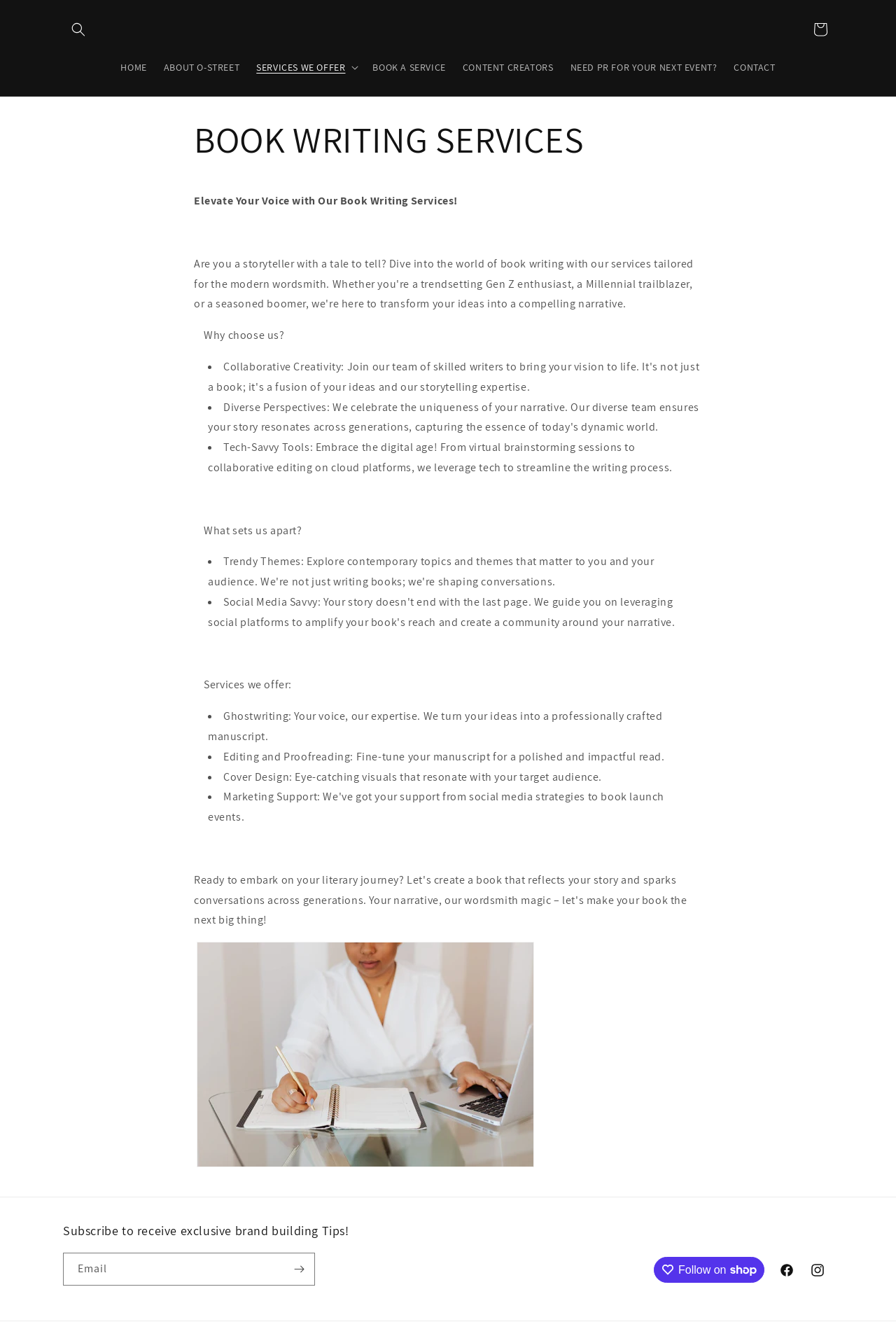What is the purpose of the 'Subscribe' button?
Based on the visual information, provide a detailed and comprehensive answer.

The 'Subscribe' button is located below the heading 'Subscribe to receive exclusive brand building Tips!' and is accompanied by a textbox for entering an email address, suggesting that the purpose of the button is to allow users to subscribe to receive exclusive brand building tips.